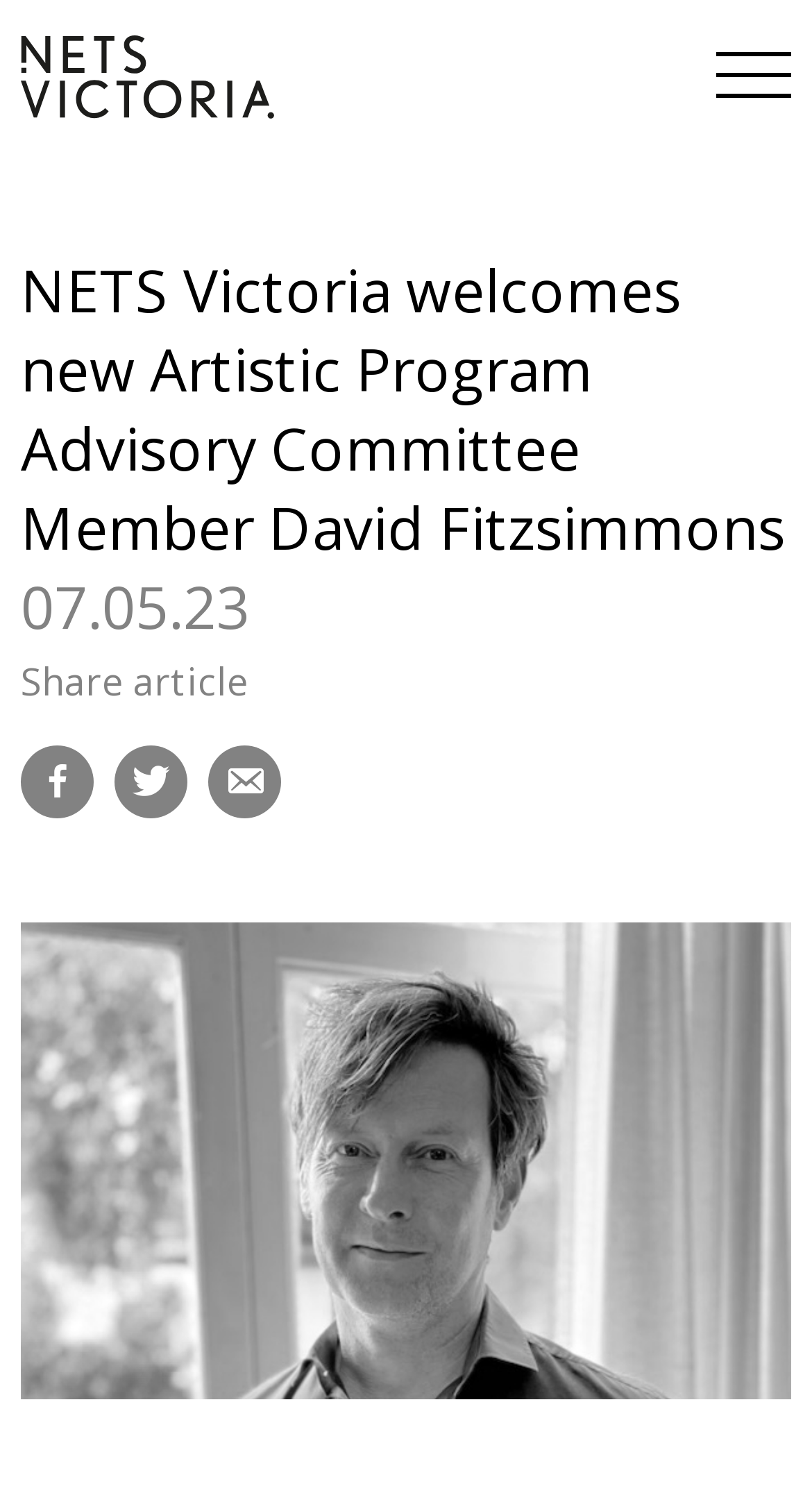Who is the new member of the Artistic Program Advisory Committee?
Using the image, respond with a single word or phrase.

David Fitzsimmons